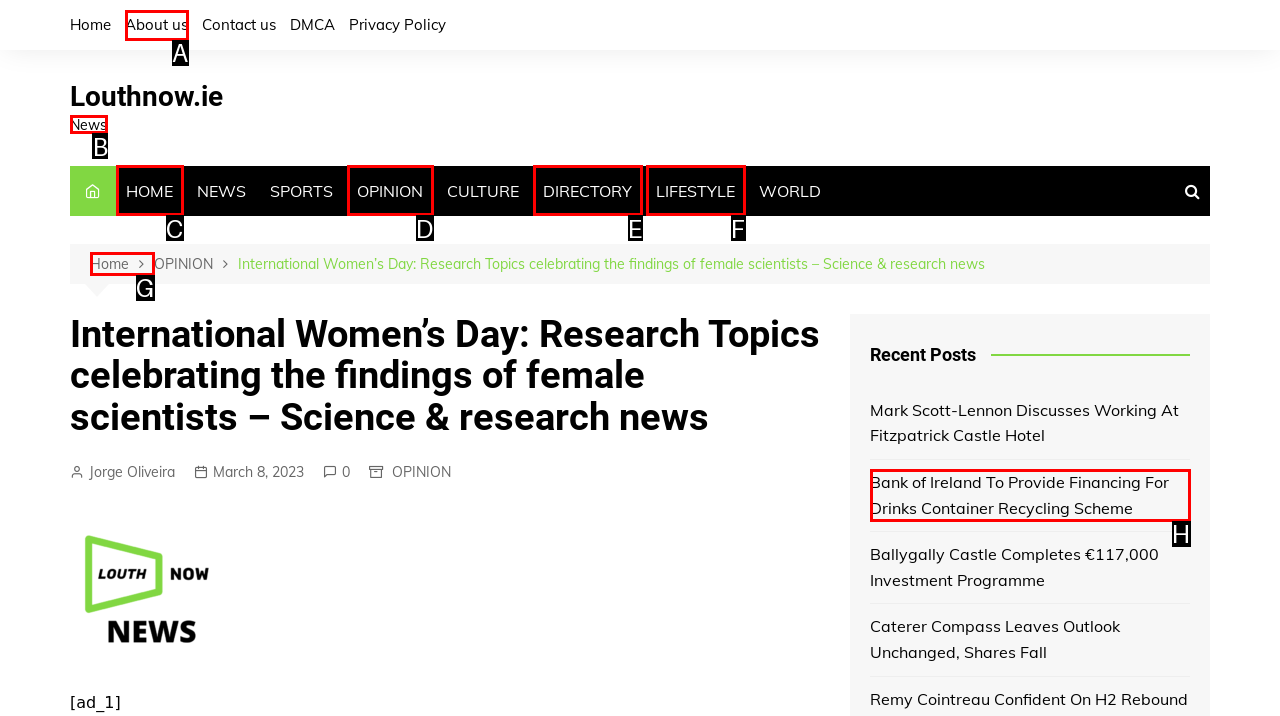What option should you select to complete this task: Read news? Indicate your answer by providing the letter only.

B